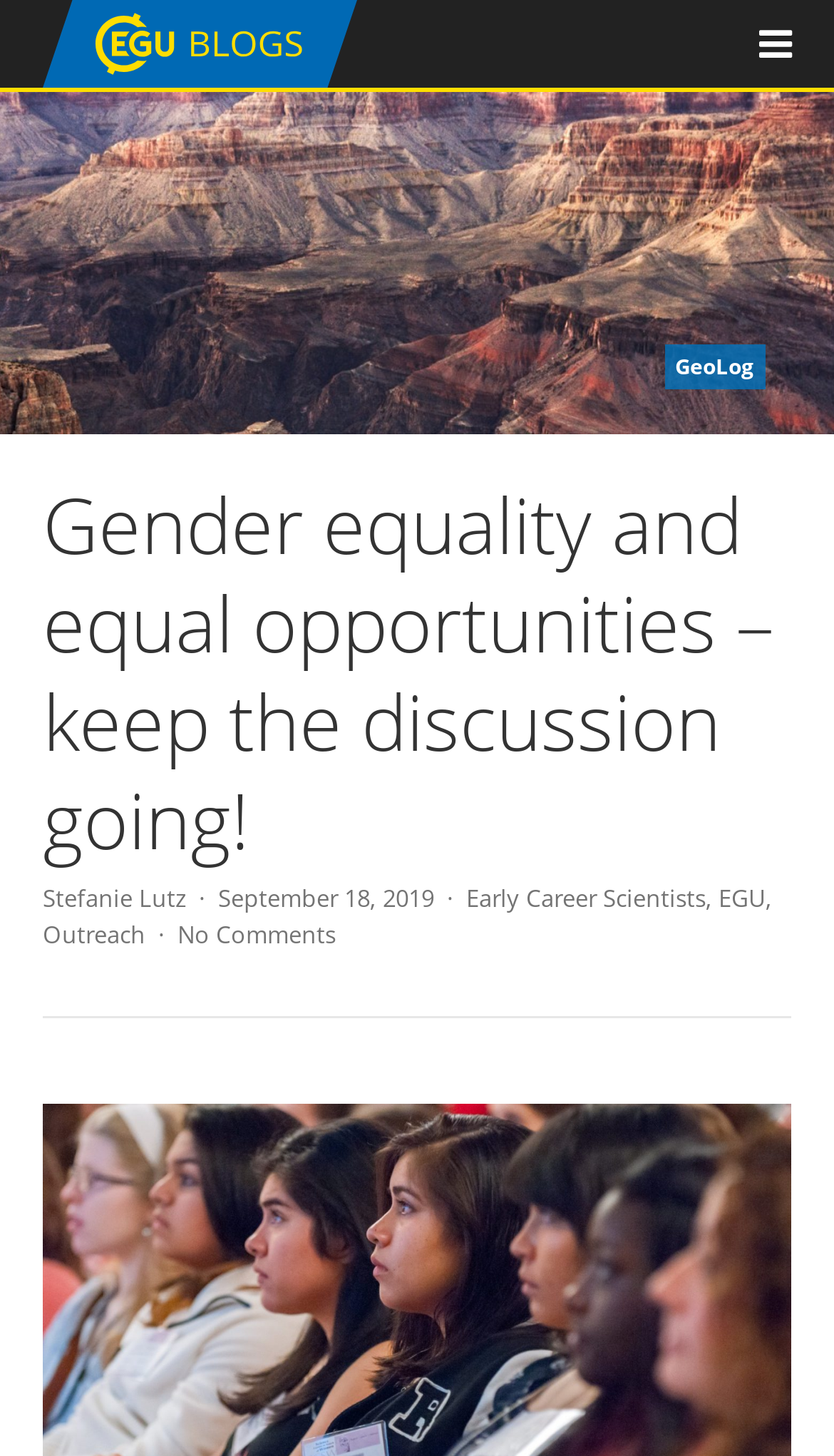When was the article published?
Please give a detailed and elaborate explanation in response to the question.

The publication date of the article can be found below the main heading, where it is written as 'September 18, 2019'.